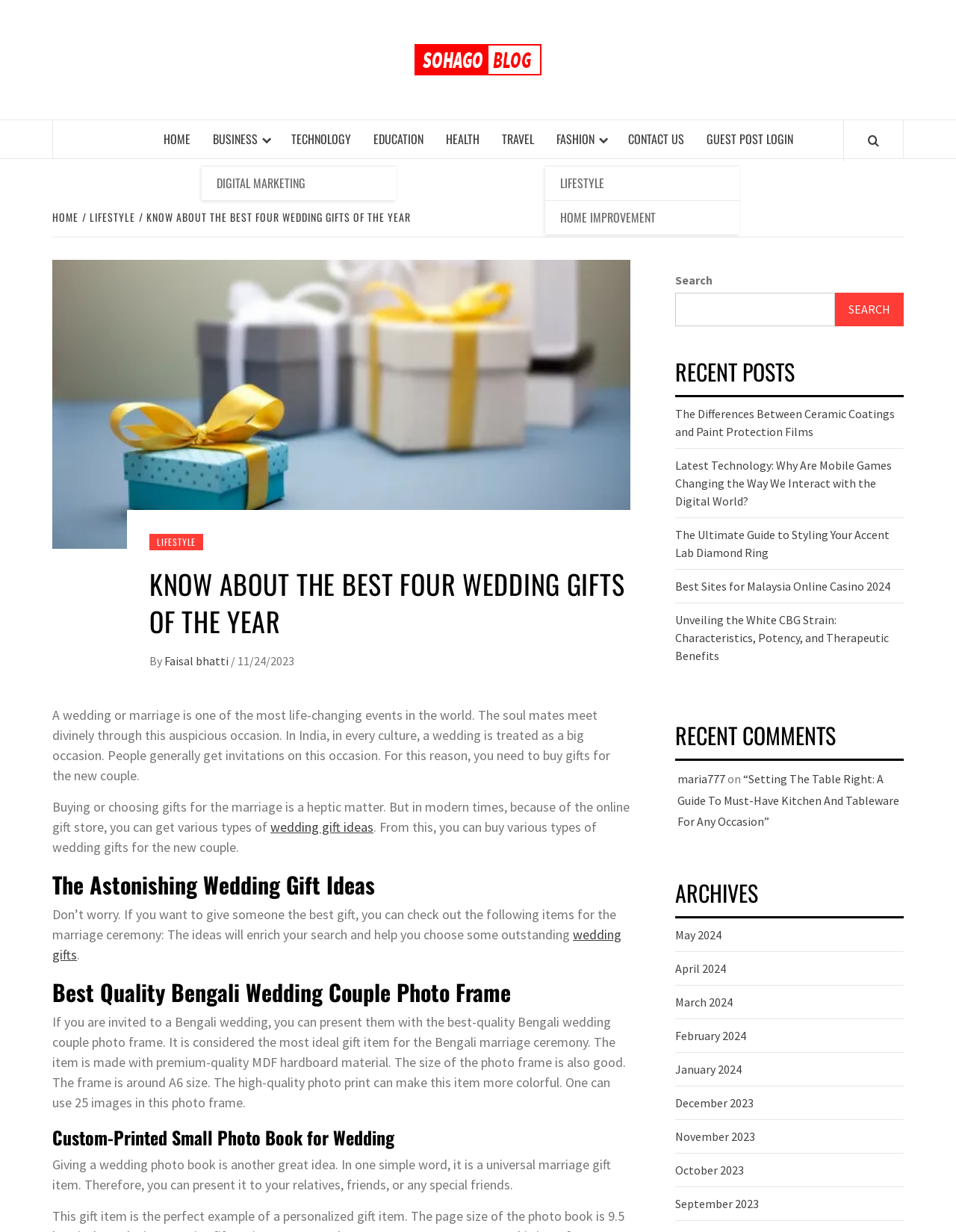Identify the bounding box coordinates of the region I need to click to complete this instruction: "Check the 'RECENT COMMENTS' section".

[0.706, 0.587, 0.945, 0.617]